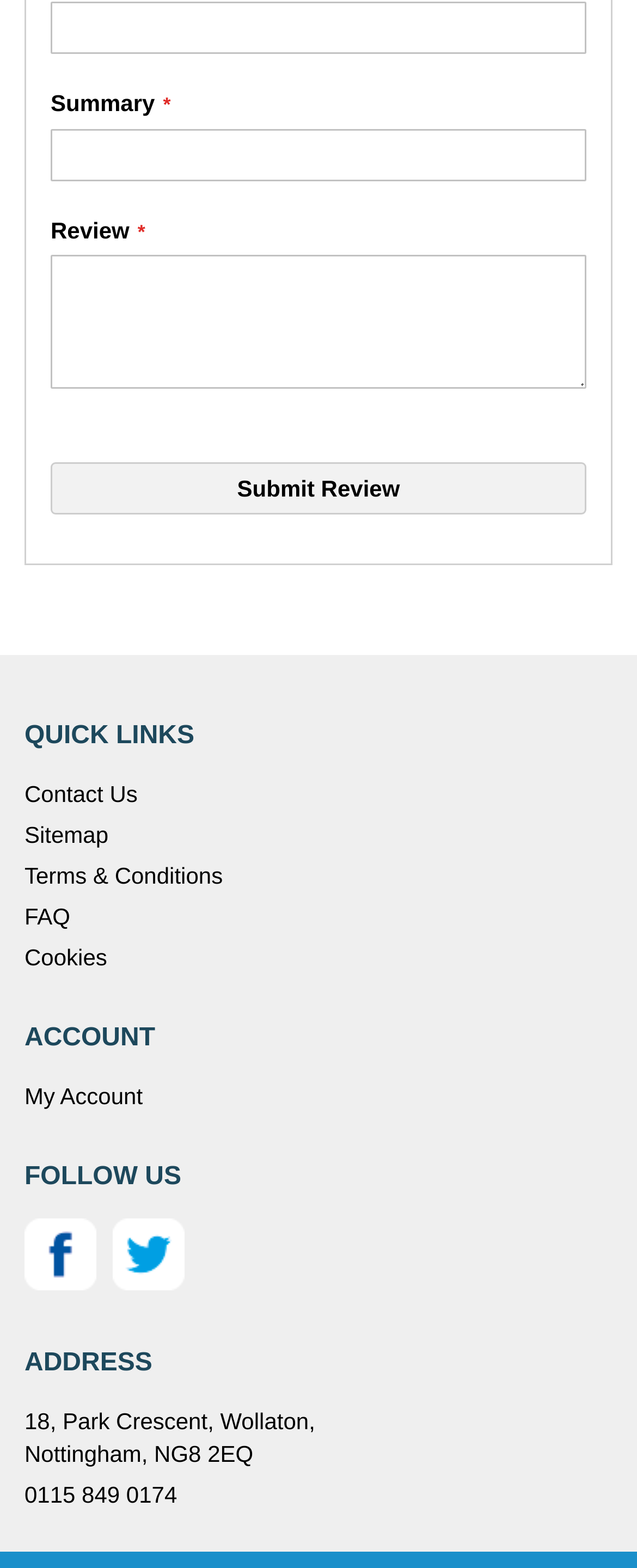What is the phone number of the company?
Respond to the question with a single word or phrase according to the image.

0115 849 0174